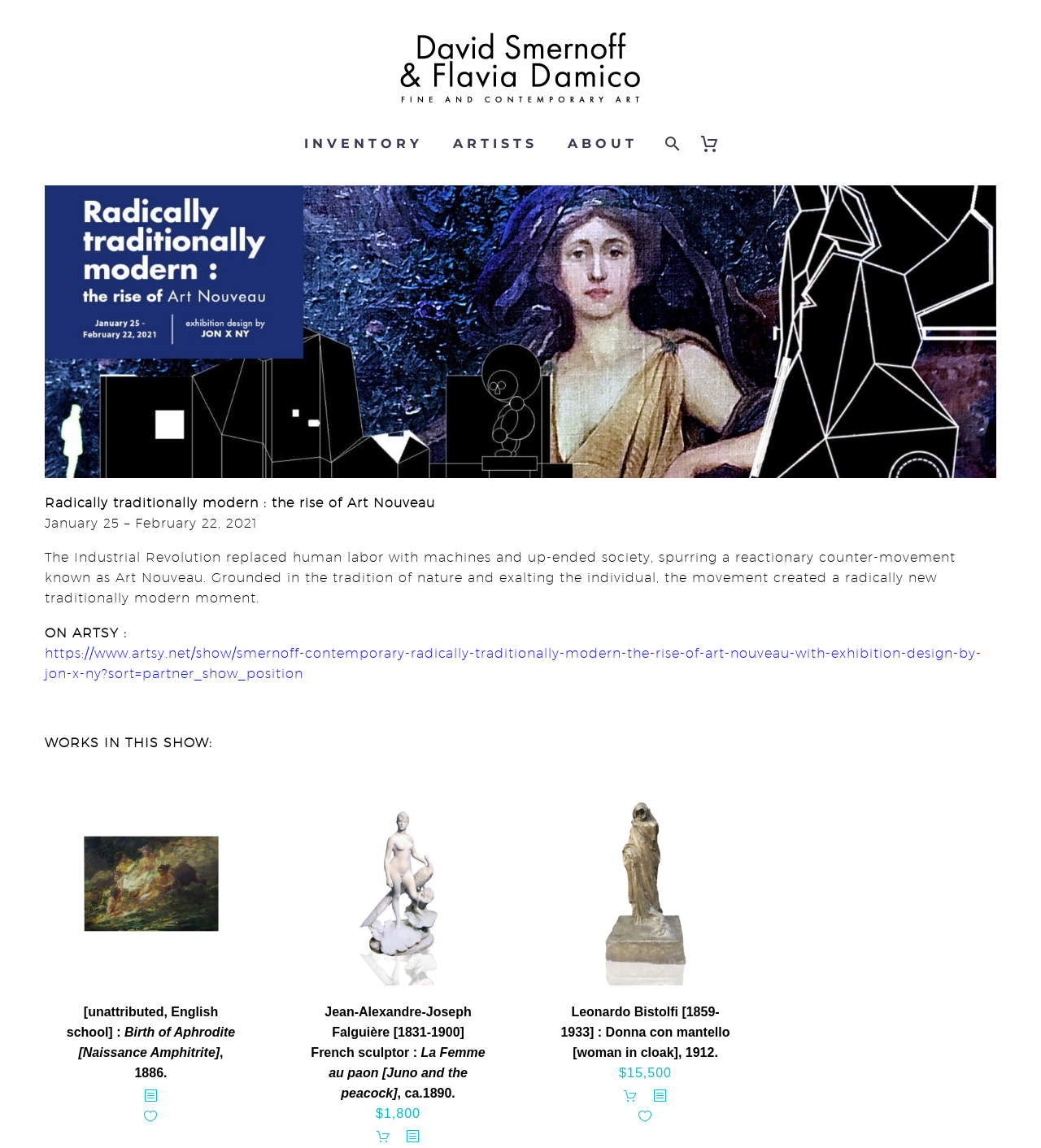Please find the bounding box coordinates of the element that needs to be clicked to perform the following instruction: "Search for artworks". The bounding box coordinates should be four float numbers between 0 and 1, represented as [left, top, right, bottom].

[0.0, 0.907, 1.0, 0.972]